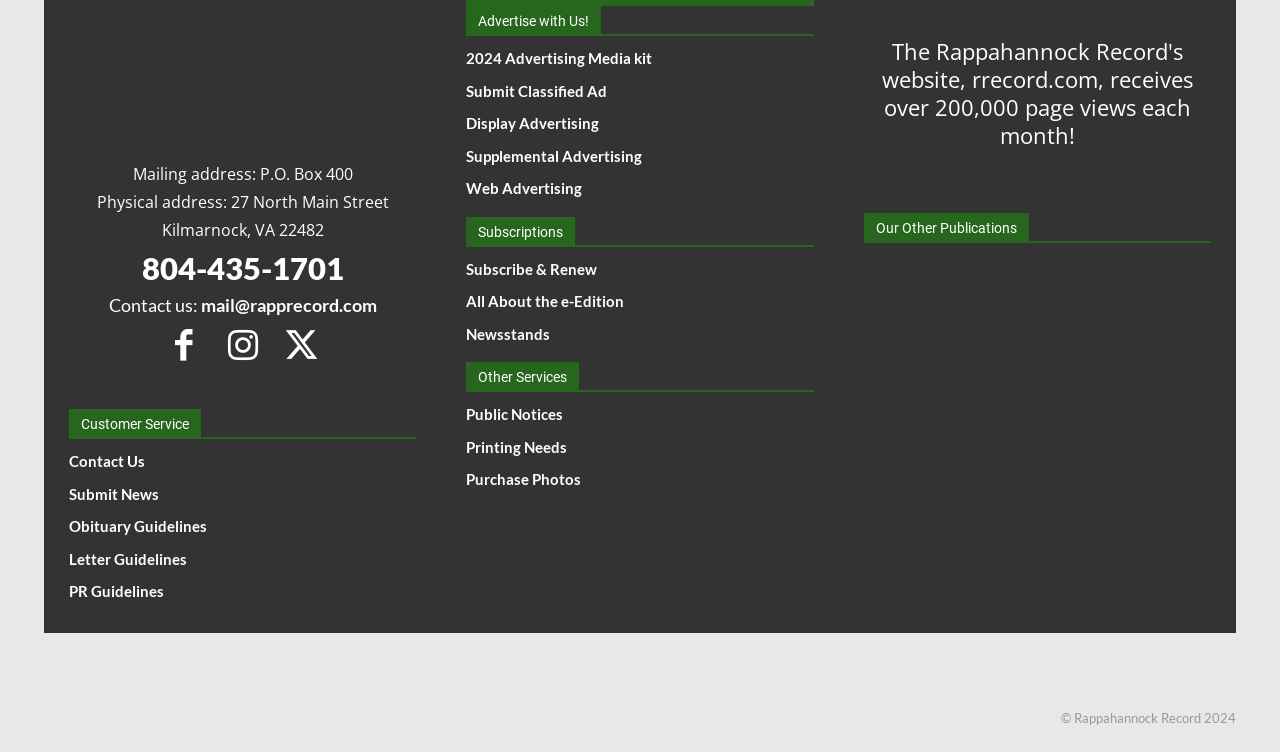Please locate the bounding box coordinates of the element's region that needs to be clicked to follow the instruction: "Submit a classified ad". The bounding box coordinates should be provided as four float numbers between 0 and 1, i.e., [left, top, right, bottom].

[0.364, 0.108, 0.636, 0.134]